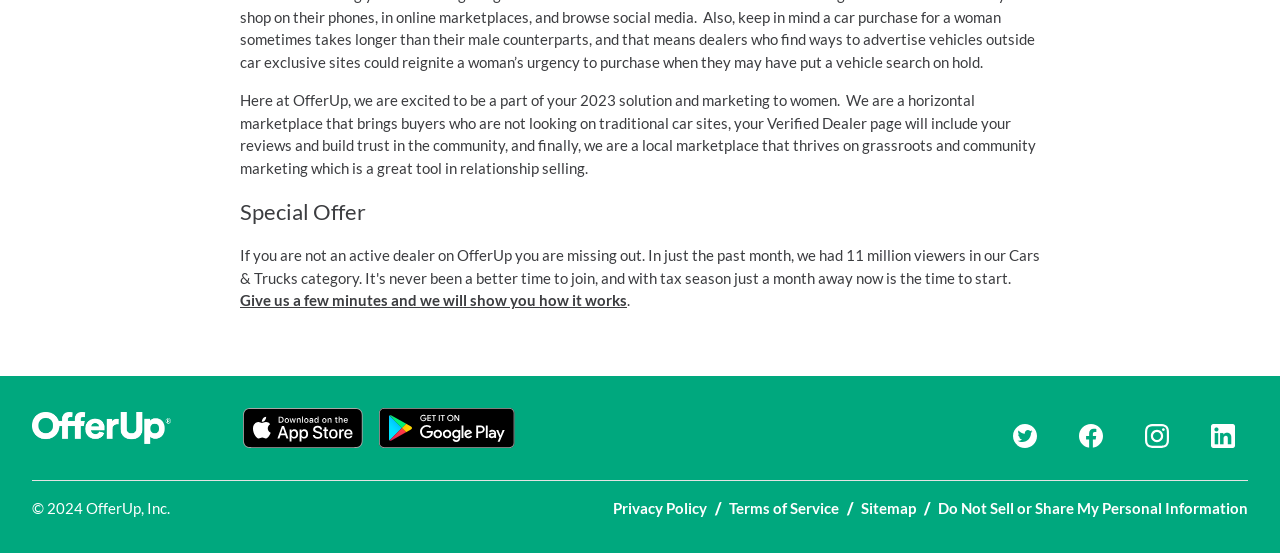Show the bounding box coordinates of the element that should be clicked to complete the task: "Visit OfferUp's Twitter page".

[0.781, 0.75, 0.82, 0.825]